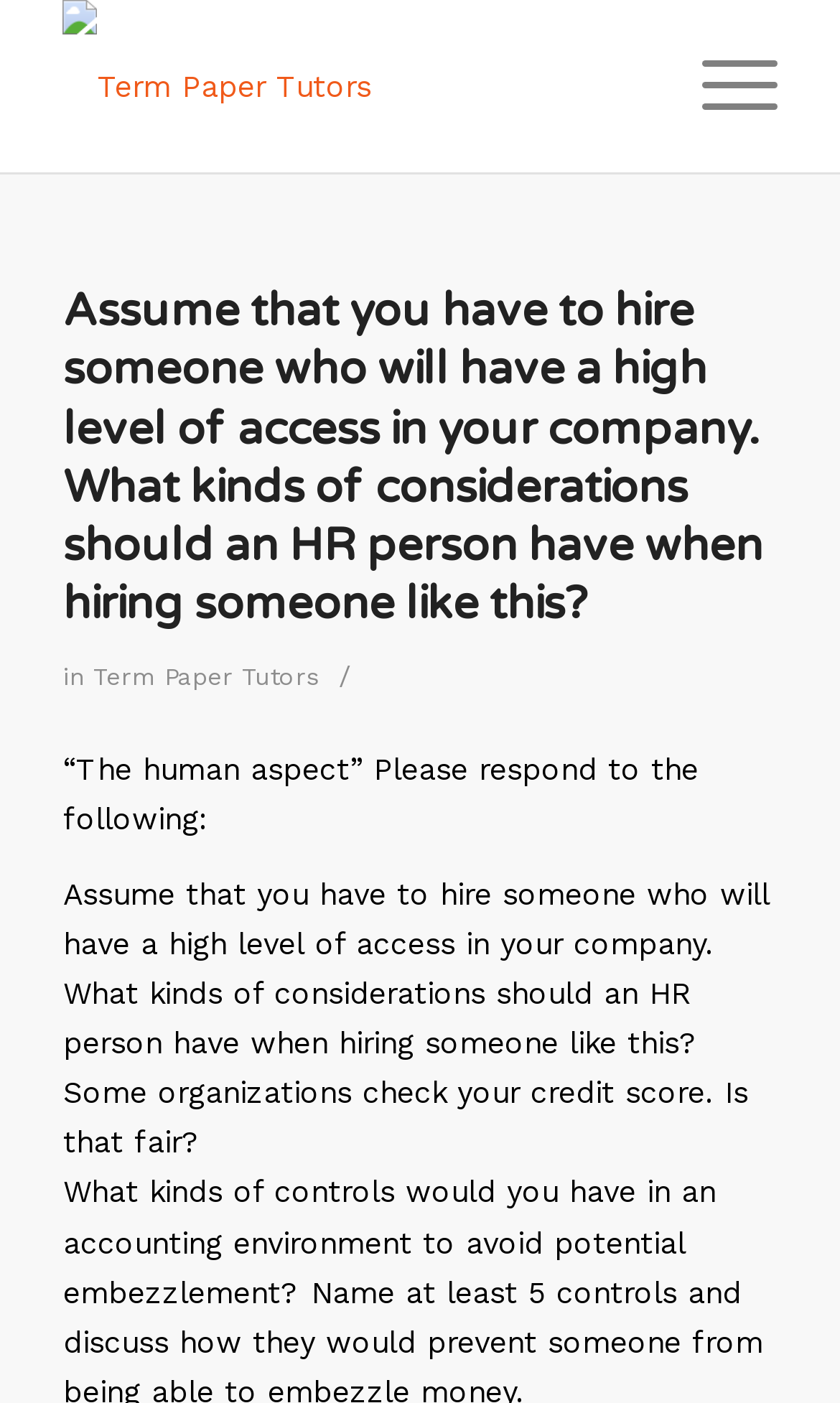Please determine the bounding box coordinates, formatted as (top-left x, top-left y, bottom-right x, bottom-right y), with all values as floating point numbers between 0 and 1. Identify the bounding box of the region described as: Menu Menu

[0.784, 0.0, 0.925, 0.123]